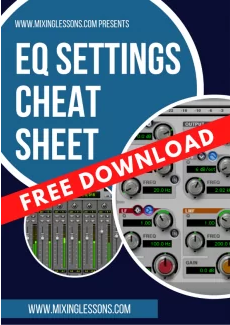Look at the image and answer the question in detail:
What is the background of the image composed of?

The background of the image features a combination of dark colors and elements related to audio mixing, including graphical representations of equalizer settings and mixing equipment.